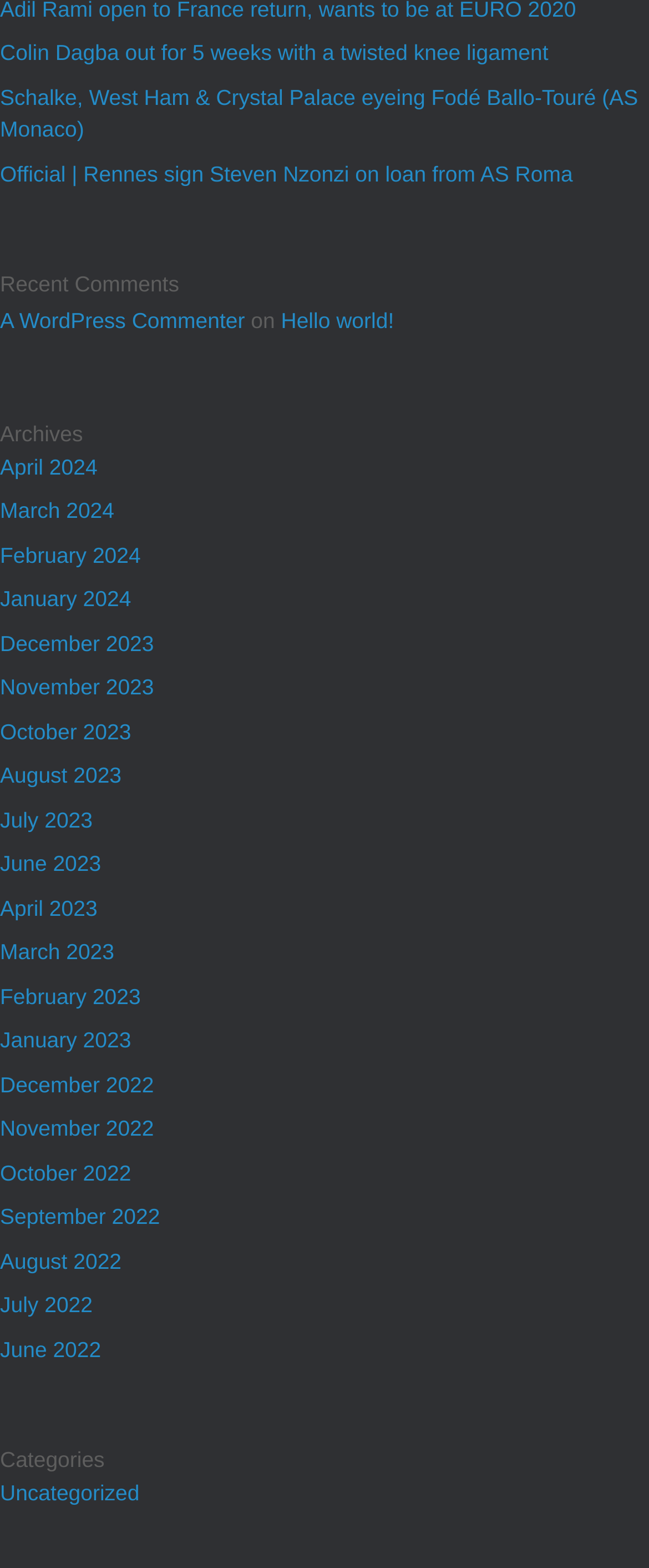Please find the bounding box coordinates of the clickable region needed to complete the following instruction: "Read news about Colin Dagba's injury". The bounding box coordinates must consist of four float numbers between 0 and 1, i.e., [left, top, right, bottom].

[0.0, 0.026, 0.845, 0.042]